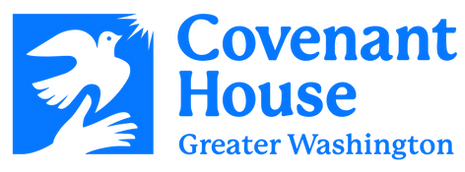Please answer the following question using a single word or phrase: 
What is the symbolic meaning of the dove?

Peace, support, and unconditional love